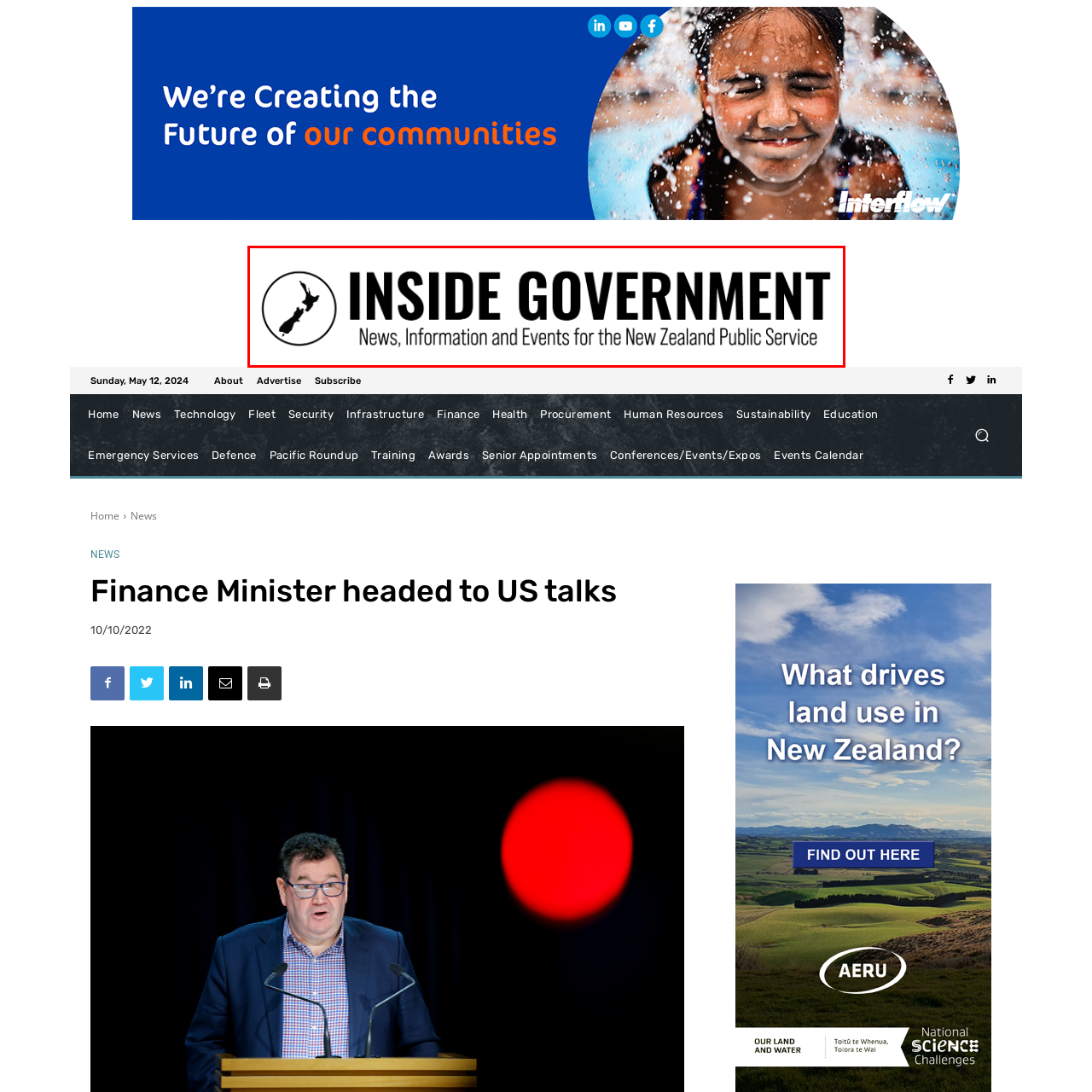What is the color scheme of the logo?
Inspect the image area outlined by the red bounding box and deliver a detailed response to the question, based on the elements you observe.

The caption describes the logo as having a 'minimalist black and white aesthetic', which implies that the color scheme of the logo is black and white.